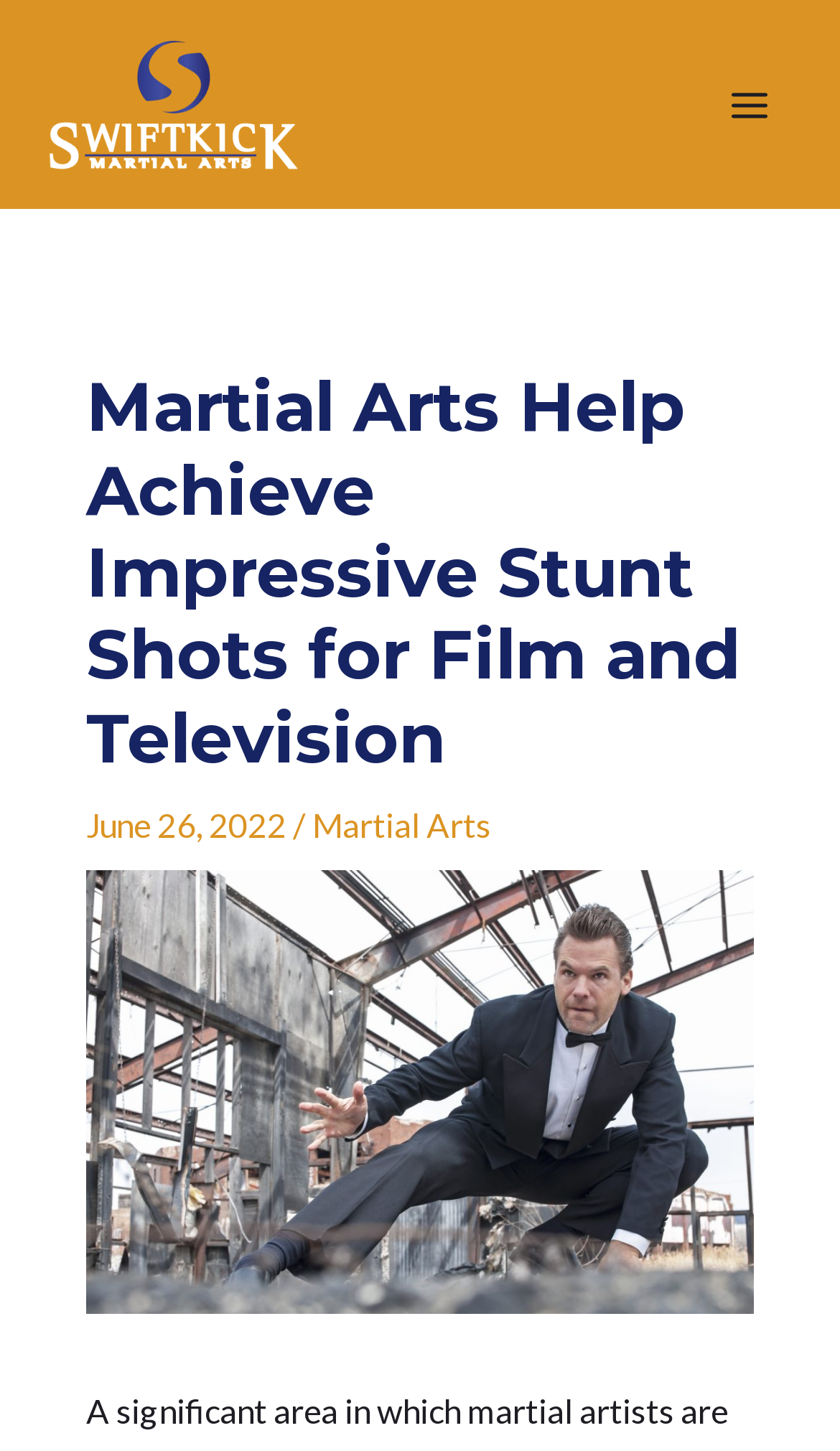From the webpage screenshot, identify the region described by alt="martial arts san diego". Provide the bounding box coordinates as (top-left x, top-left y, bottom-right x, bottom-right y), with each value being a floating point number between 0 and 1.

[0.051, 0.056, 0.359, 0.082]